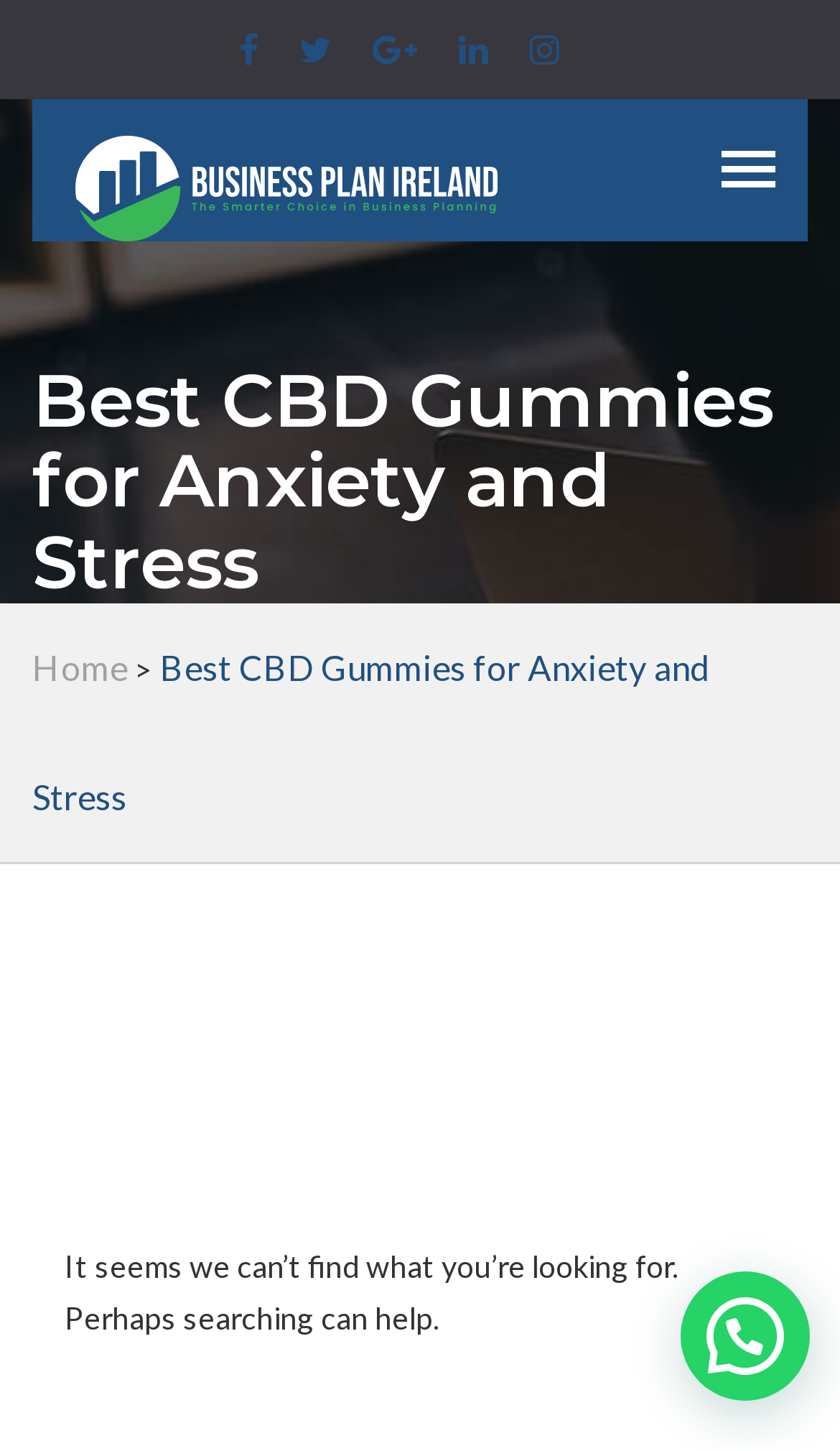Answer in one word or a short phrase: 
What is the logo of the website?

Business Plan Ireland